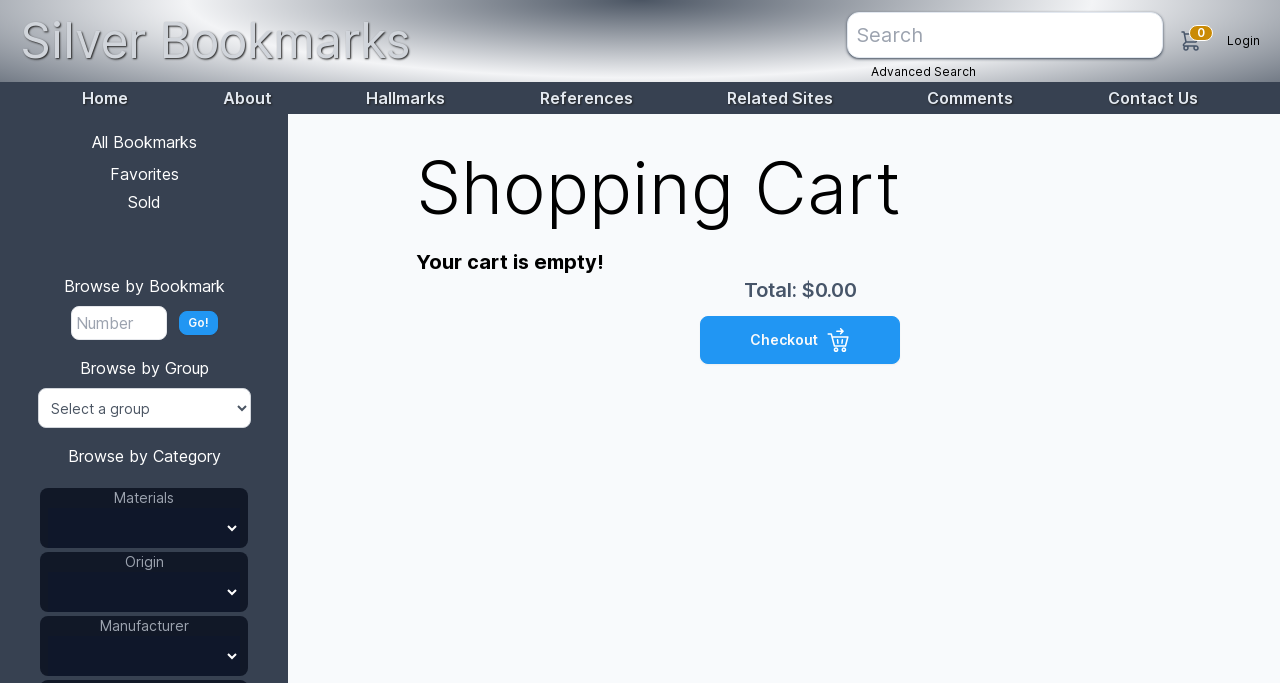Can you find the bounding box coordinates of the area I should click to execute the following instruction: "Checkout the shopping cart"?

[0.547, 0.463, 0.703, 0.533]